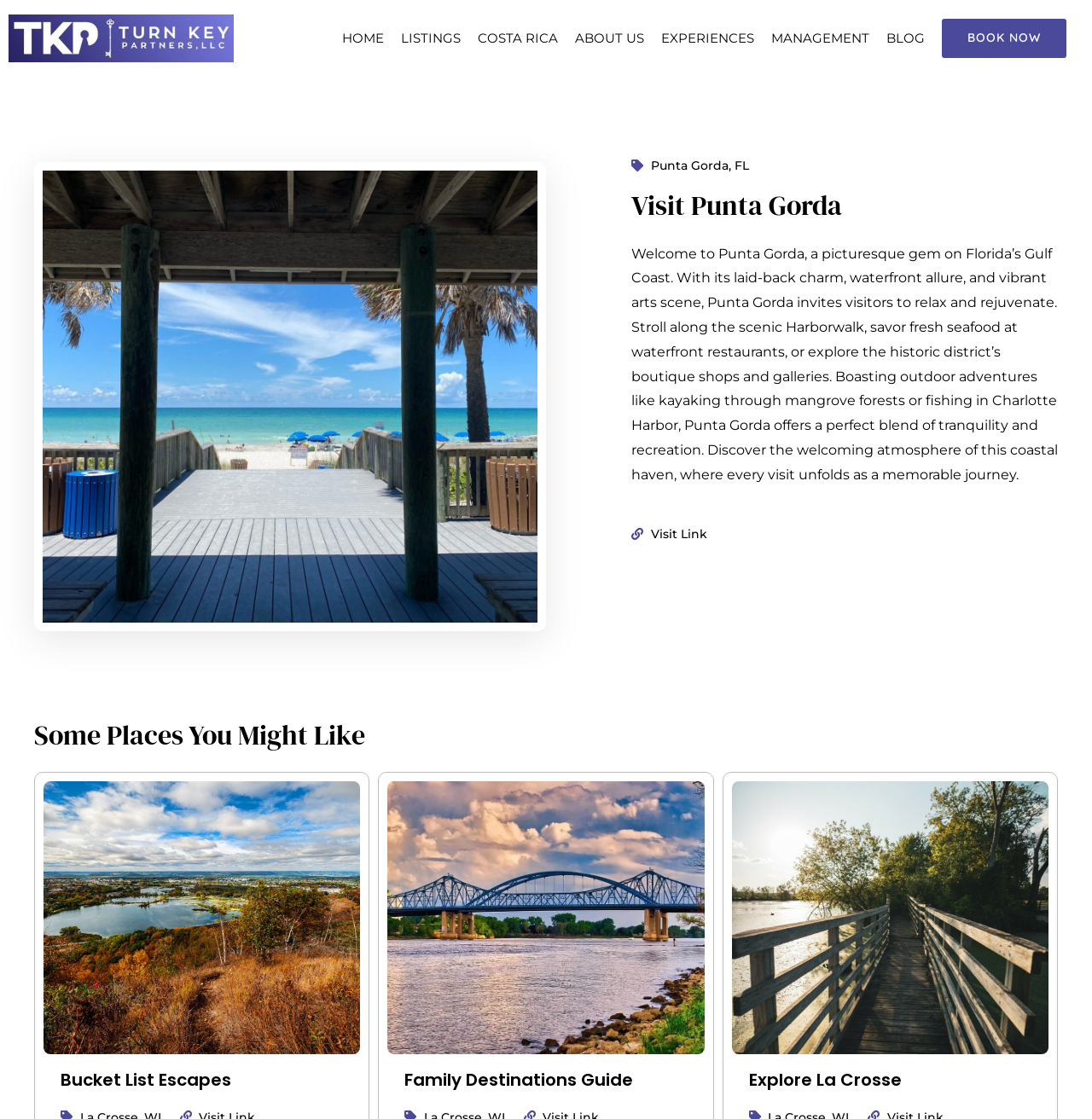What type of activities can visitors do in Punta Gorda?
Using the screenshot, give a one-word or short phrase answer.

Outdoor adventures